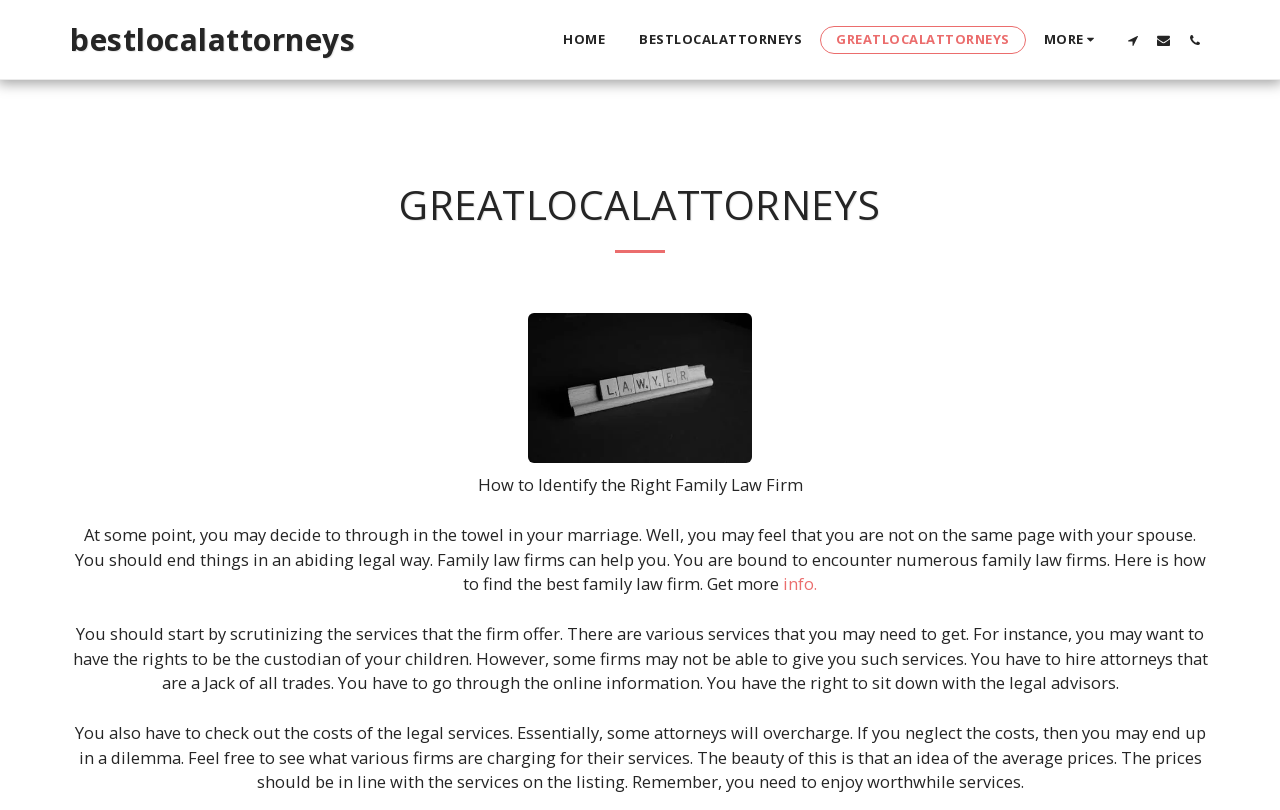Please identify the bounding box coordinates of the element that needs to be clicked to execute the following command: "Contact us". Provide the bounding box using four float numbers between 0 and 1, formatted as [left, top, right, bottom].

None